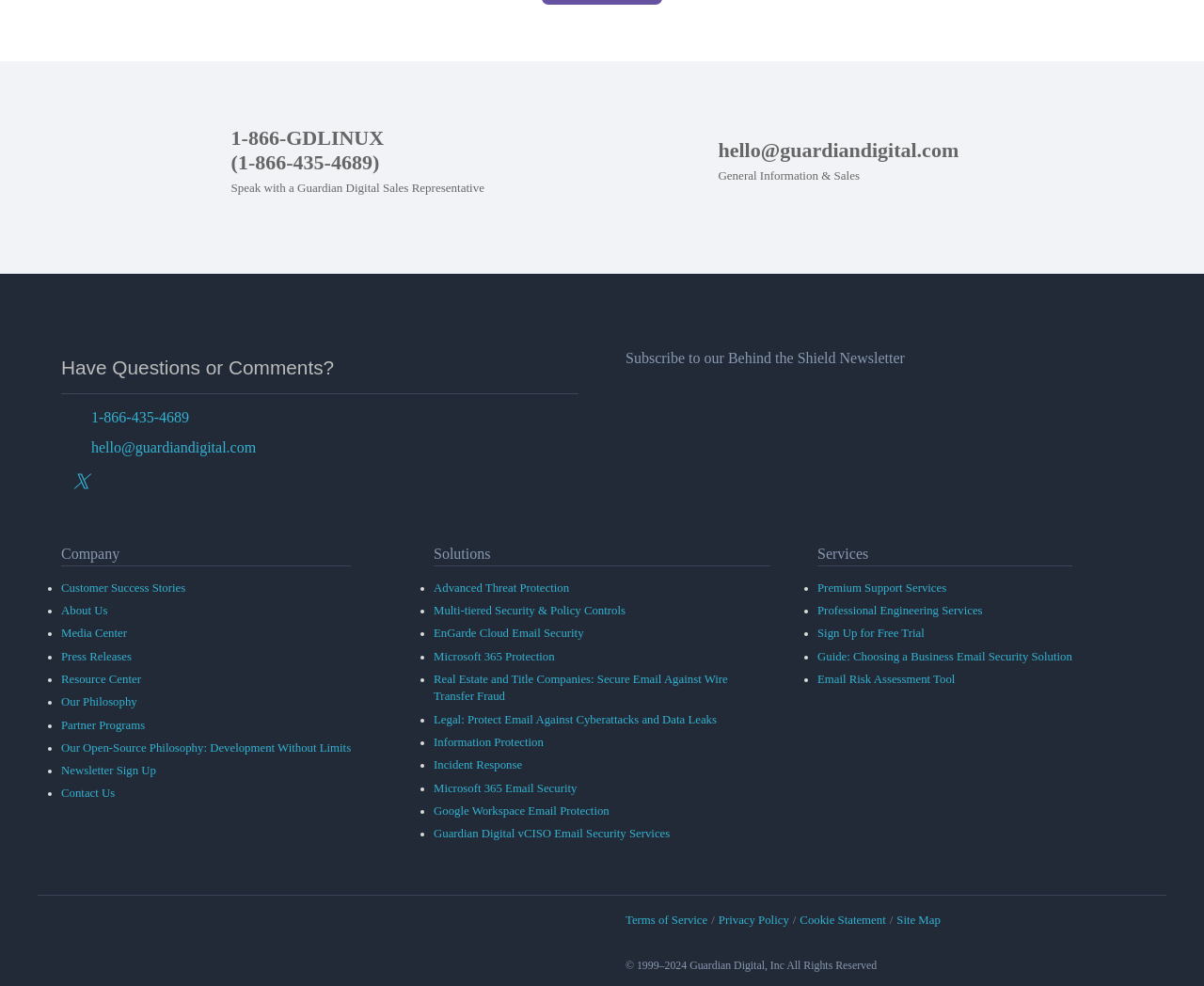Locate the bounding box of the UI element defined by this description: "1-866-435-4689". The coordinates should be given as four float numbers between 0 and 1, formatted as [left, top, right, bottom].

[0.051, 0.415, 0.157, 0.431]